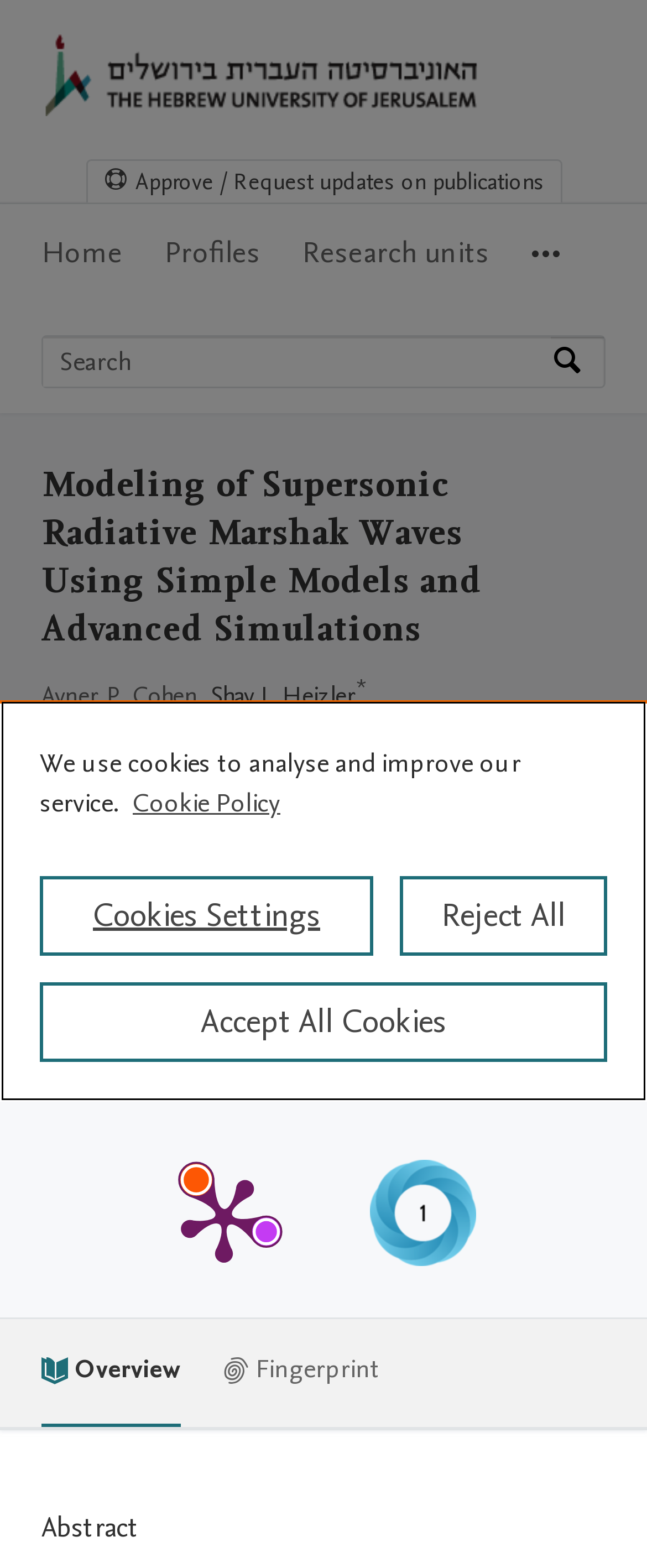What is the purpose of the 'Search by expertise, name or affiliation' textbox?
Based on the screenshot, give a detailed explanation to answer the question.

I found the answer by looking at the search section, where the textbox is labeled as 'Search by expertise, name or affiliation', implying that it is used to search for research outputs.